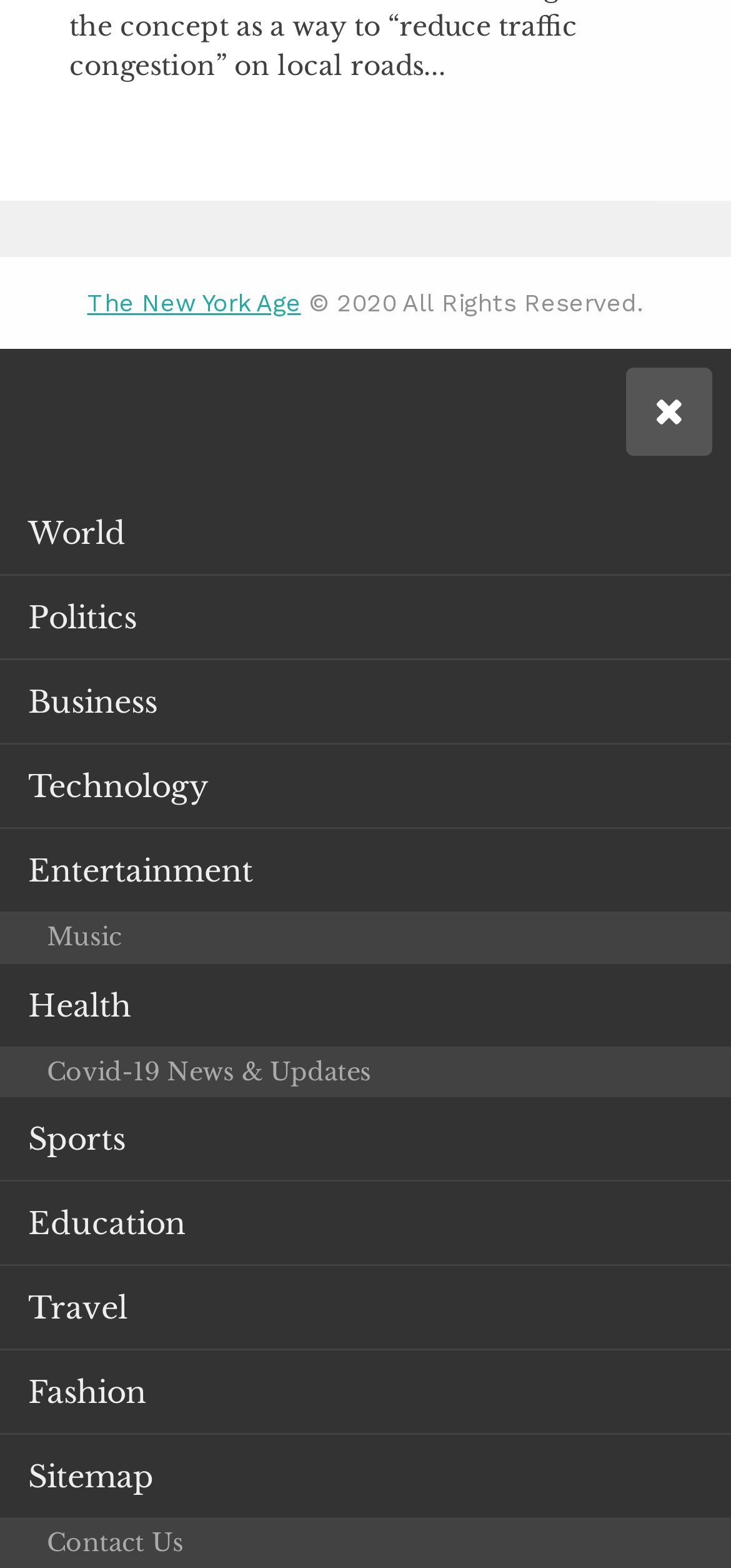Can you find the bounding box coordinates for the element that needs to be clicked to execute this instruction: "Visit the page of Cuba Gooding Jr"? The coordinates should be given as four float numbers between 0 and 1, i.e., [left, top, right, bottom].

None